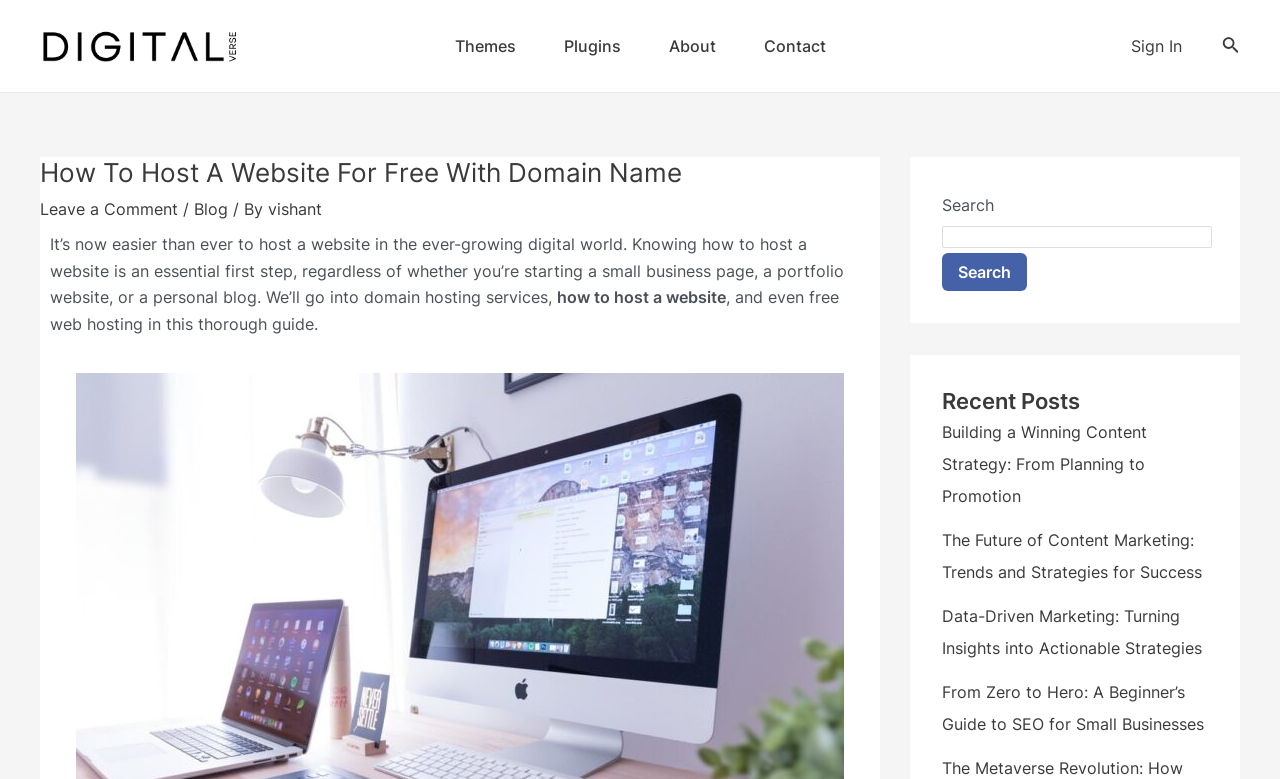Locate the bounding box coordinates of the region to be clicked to comply with the following instruction: "Go to the About page". The coordinates must be four float numbers between 0 and 1, in the form [left, top, right, bottom].

[0.504, 0.0, 0.578, 0.118]